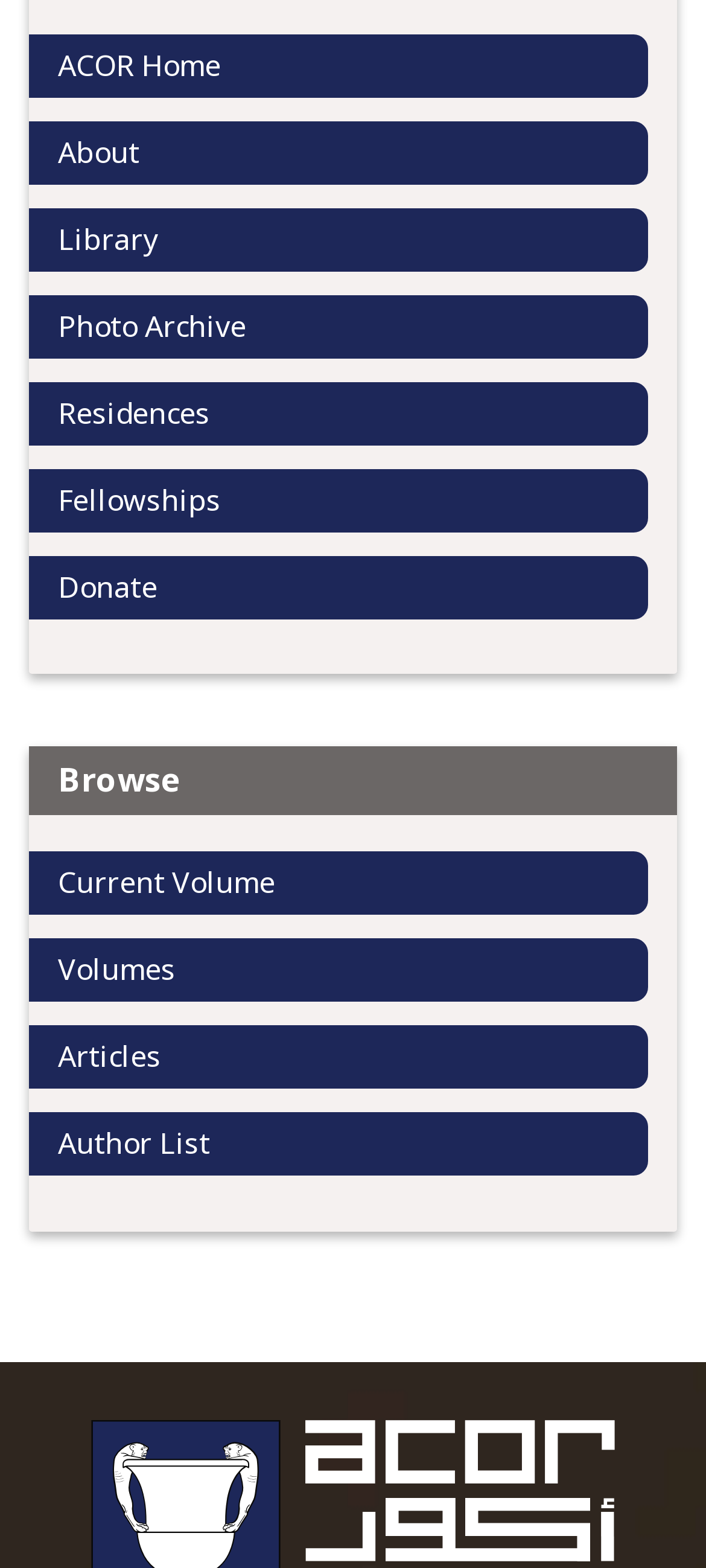Identify the bounding box coordinates for the region of the element that should be clicked to carry out the instruction: "view articles". The bounding box coordinates should be four float numbers between 0 and 1, i.e., [left, top, right, bottom].

[0.041, 0.654, 0.918, 0.694]